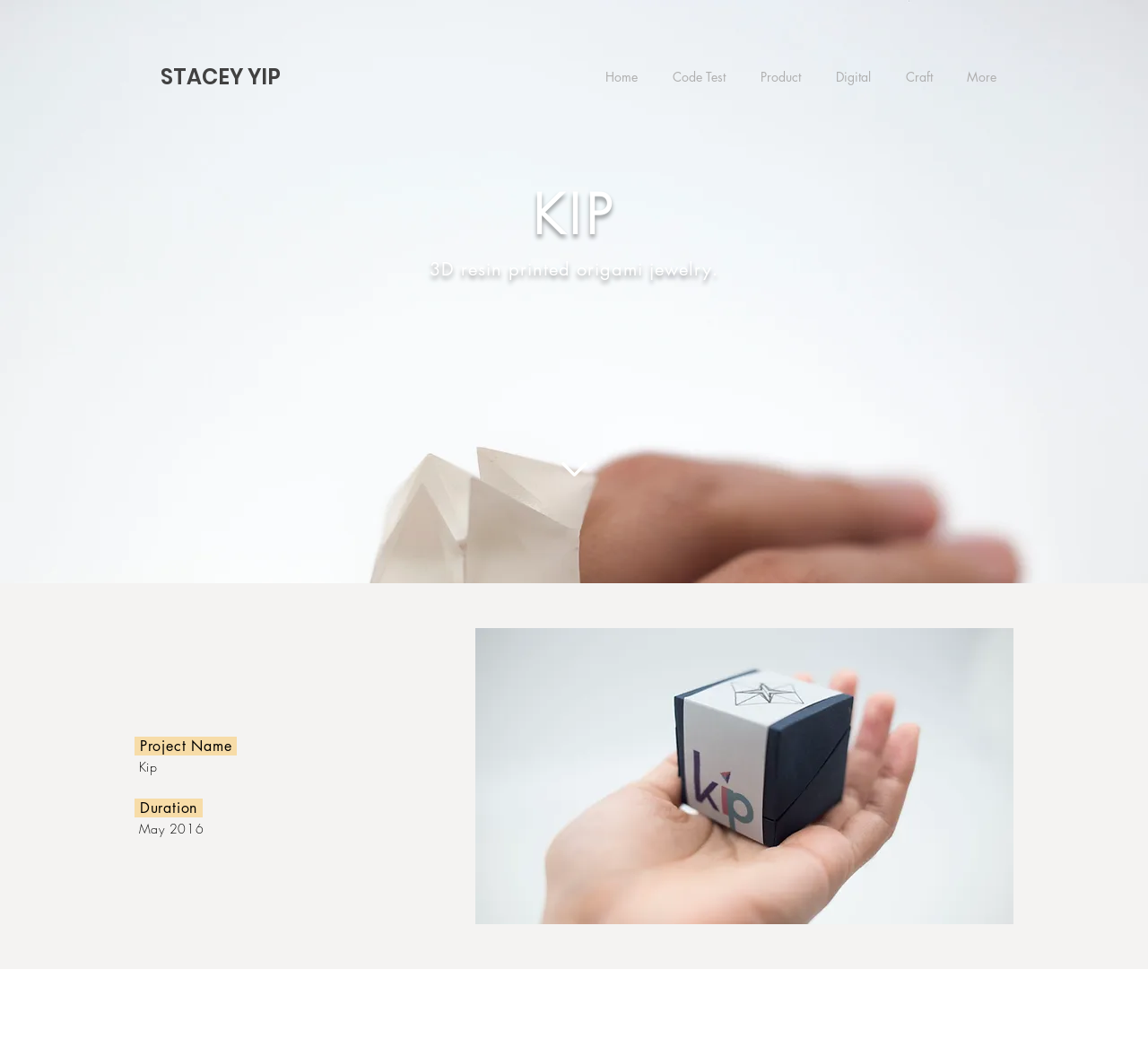Find the bounding box of the element with the following description: "Product". The coordinates must be four float numbers between 0 and 1, formatted as [left, top, right, bottom].

[0.647, 0.064, 0.712, 0.082]